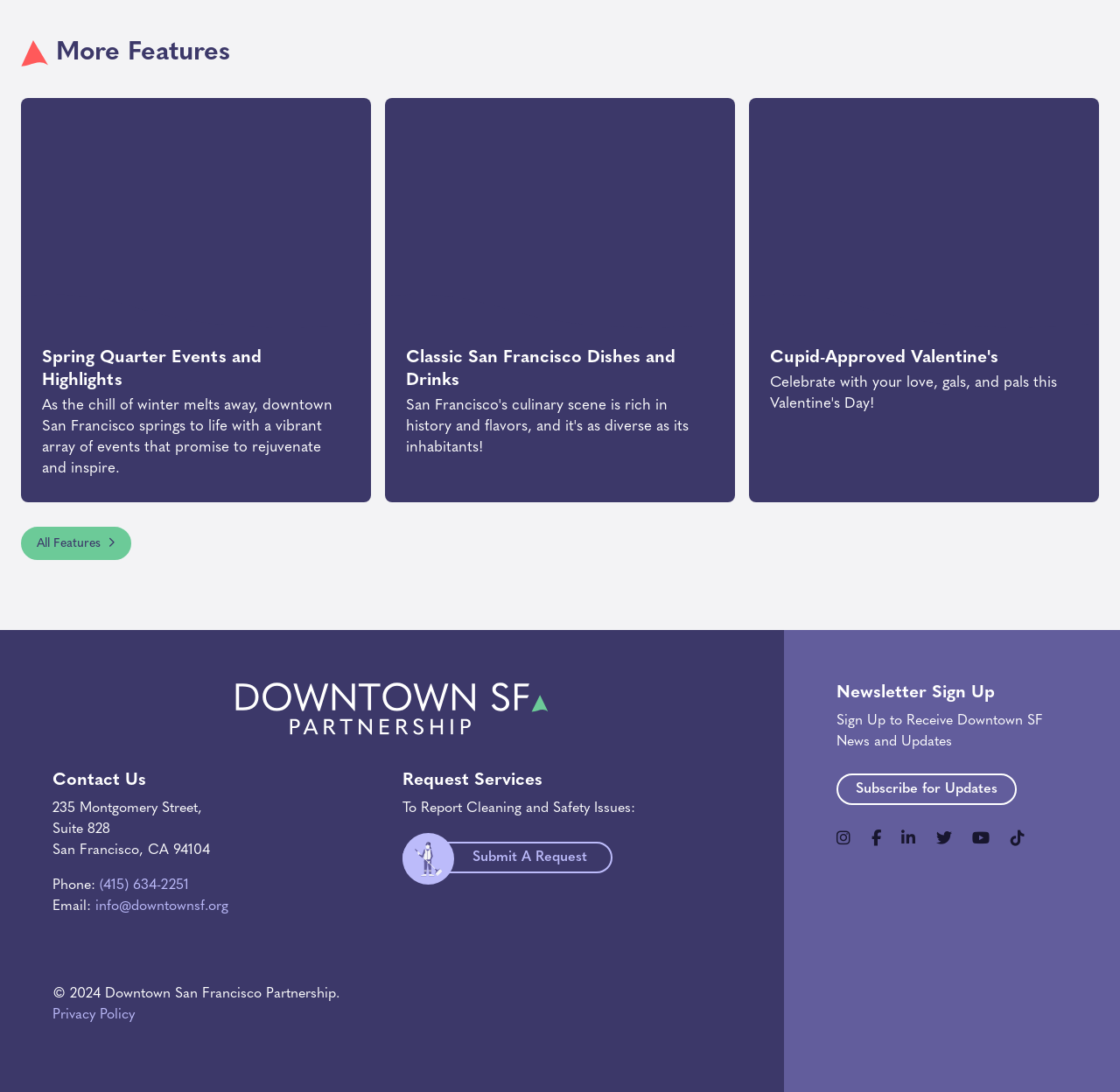Please answer the following question using a single word or phrase: 
How many links are available under 'More Features'?

3